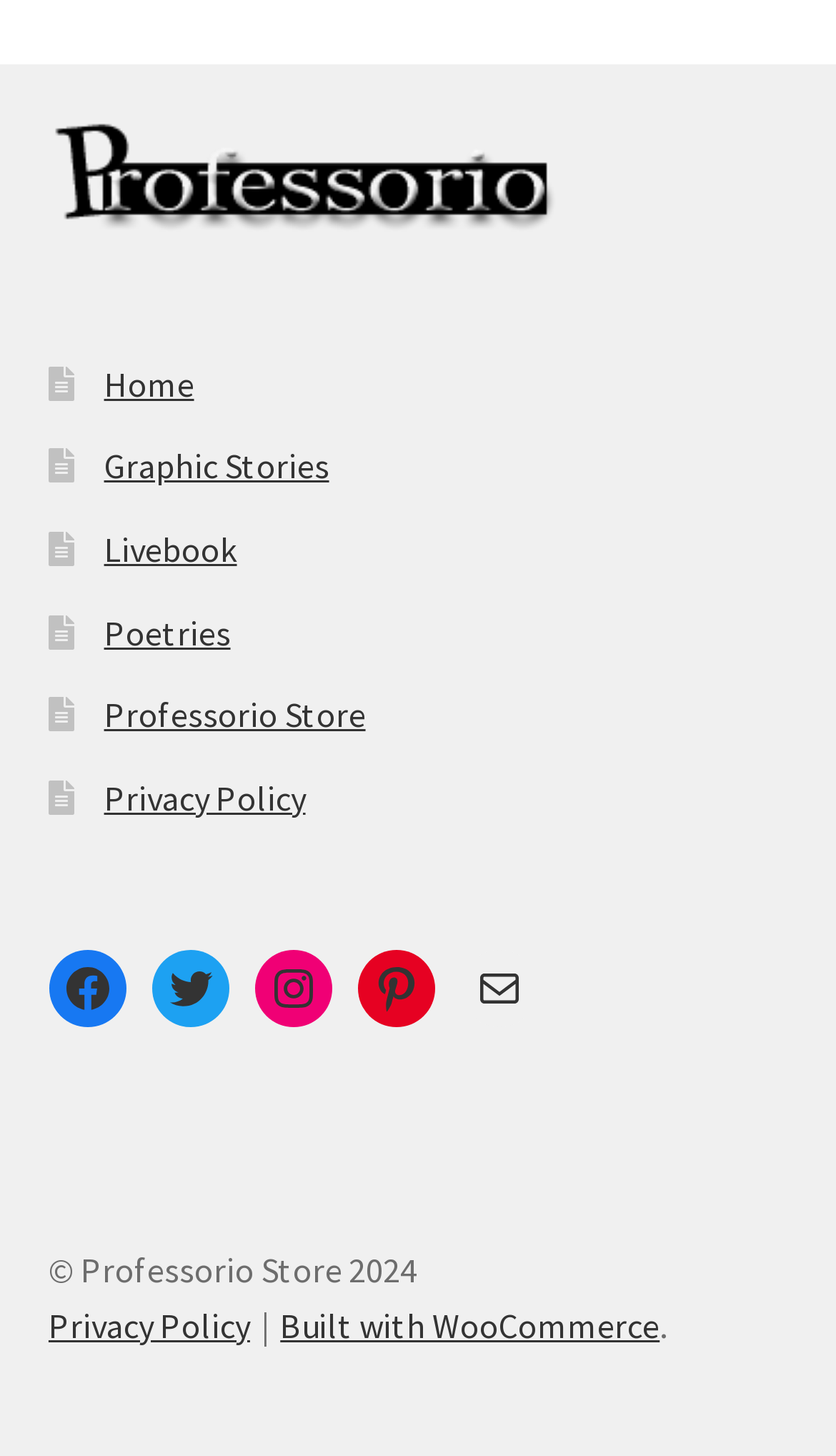Determine the bounding box coordinates of the region I should click to achieve the following instruction: "view graphic stories". Ensure the bounding box coordinates are four float numbers between 0 and 1, i.e., [left, top, right, bottom].

[0.124, 0.305, 0.394, 0.335]